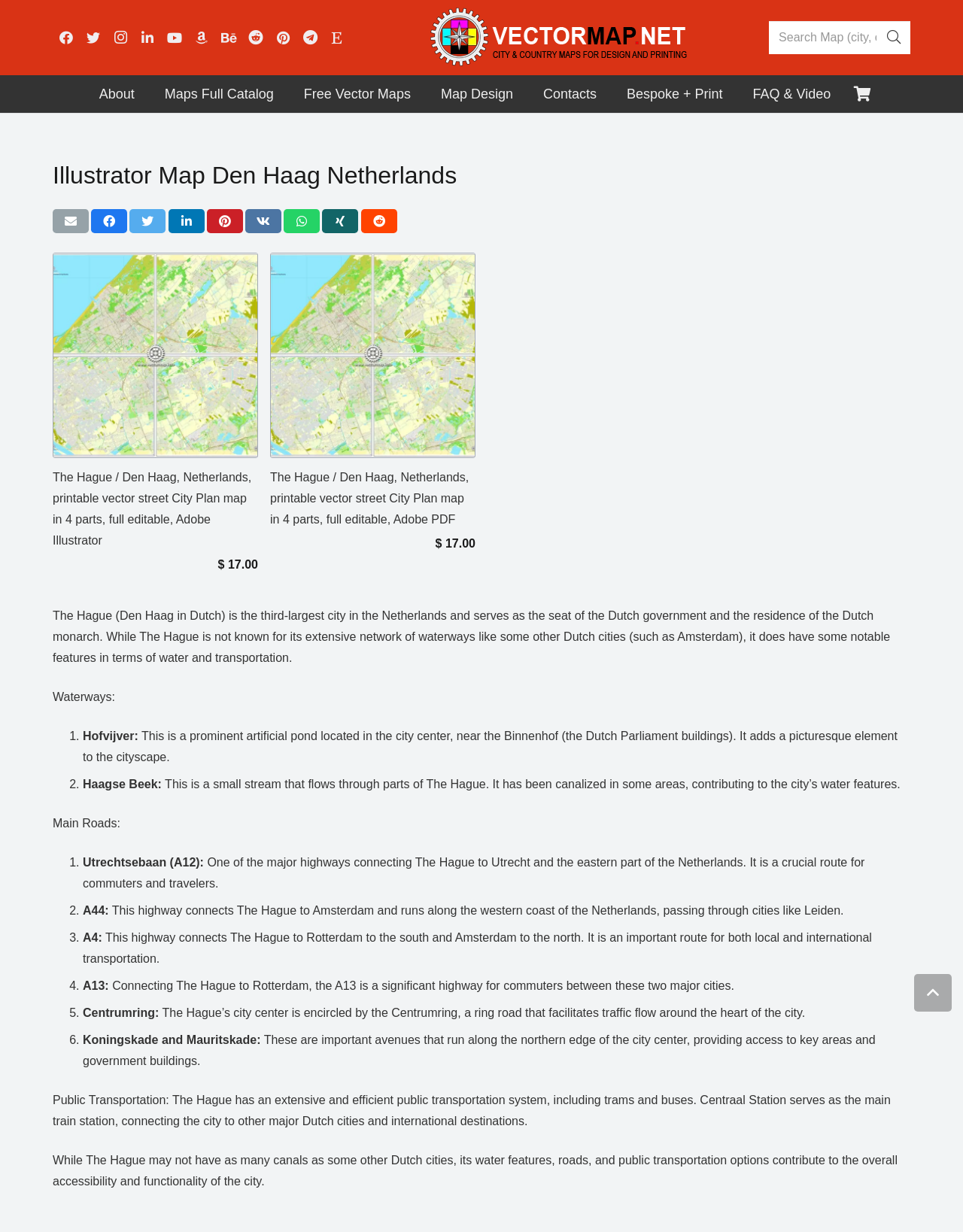What is the name of the city described on this webpage?
Give a single word or phrase as your answer by examining the image.

The Hague